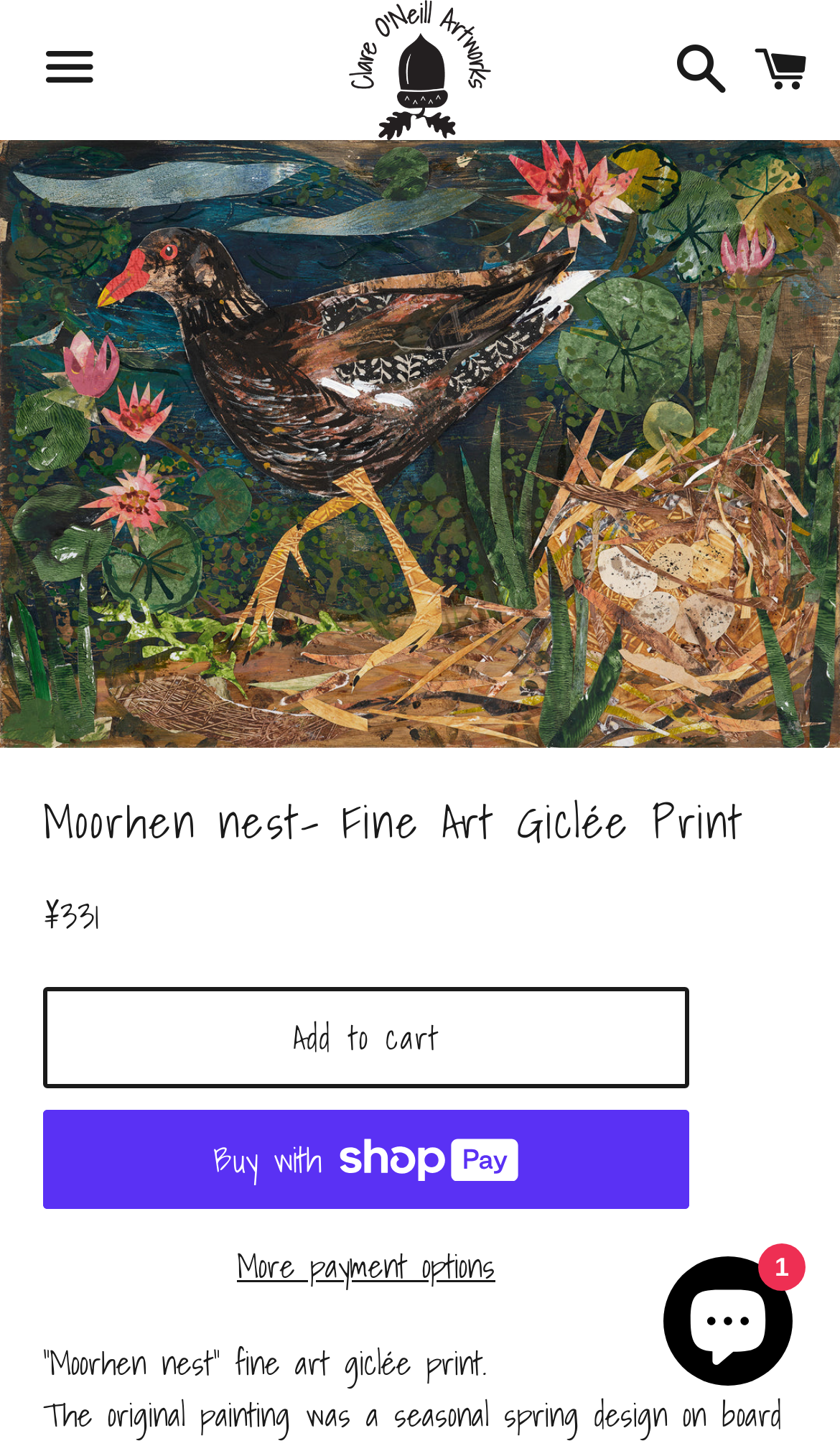What is the name of the artist?
Look at the screenshot and provide an in-depth answer.

The name of the artist can be found in the link 'Clare O'Neill Artworks' at the top of the page, which suggests that the artwork is part of Clare O'Neill's collection.